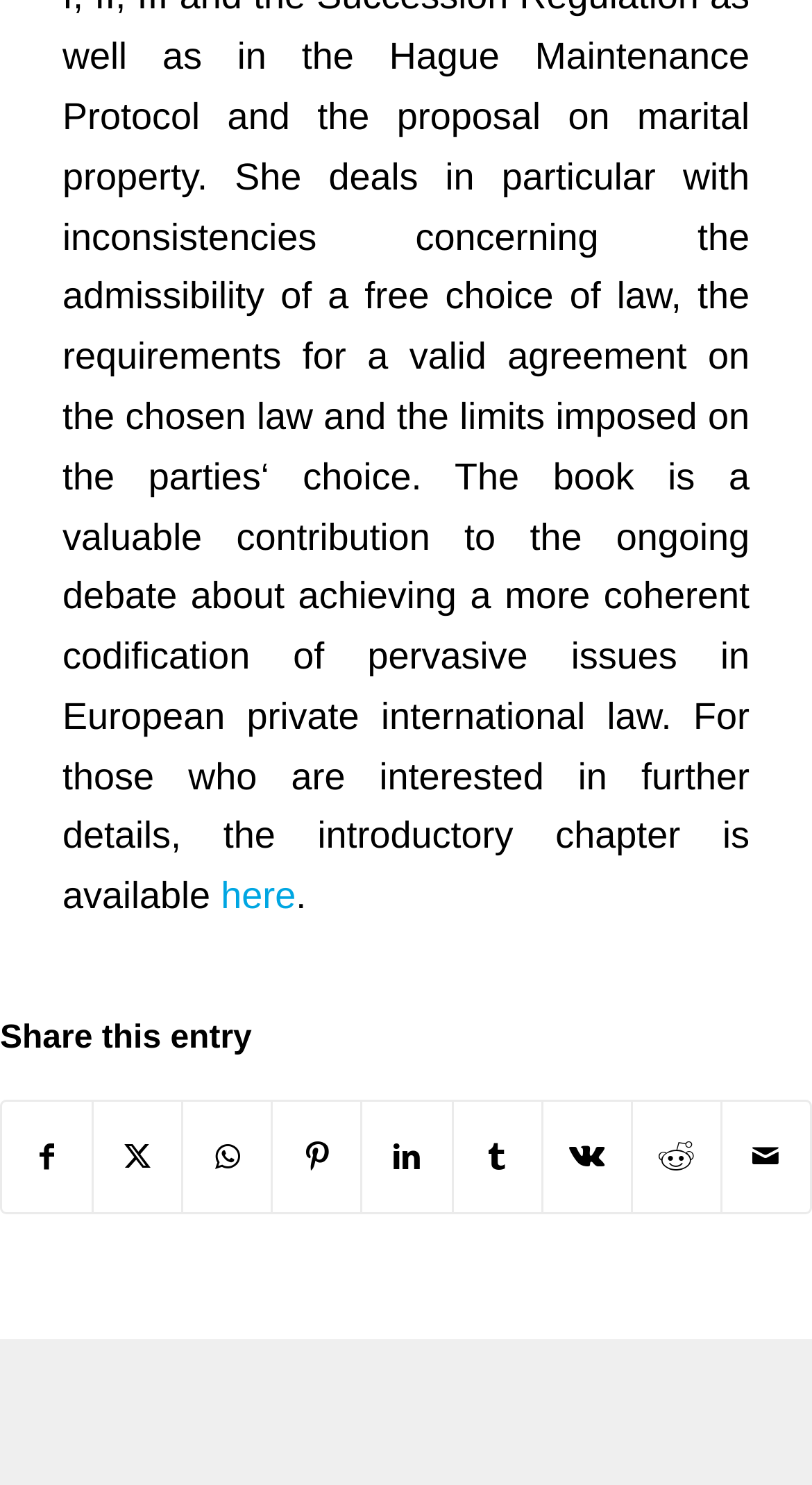Give a short answer to this question using one word or a phrase:
What is the purpose of the 'Share this entry' heading?

To introduce sharing options